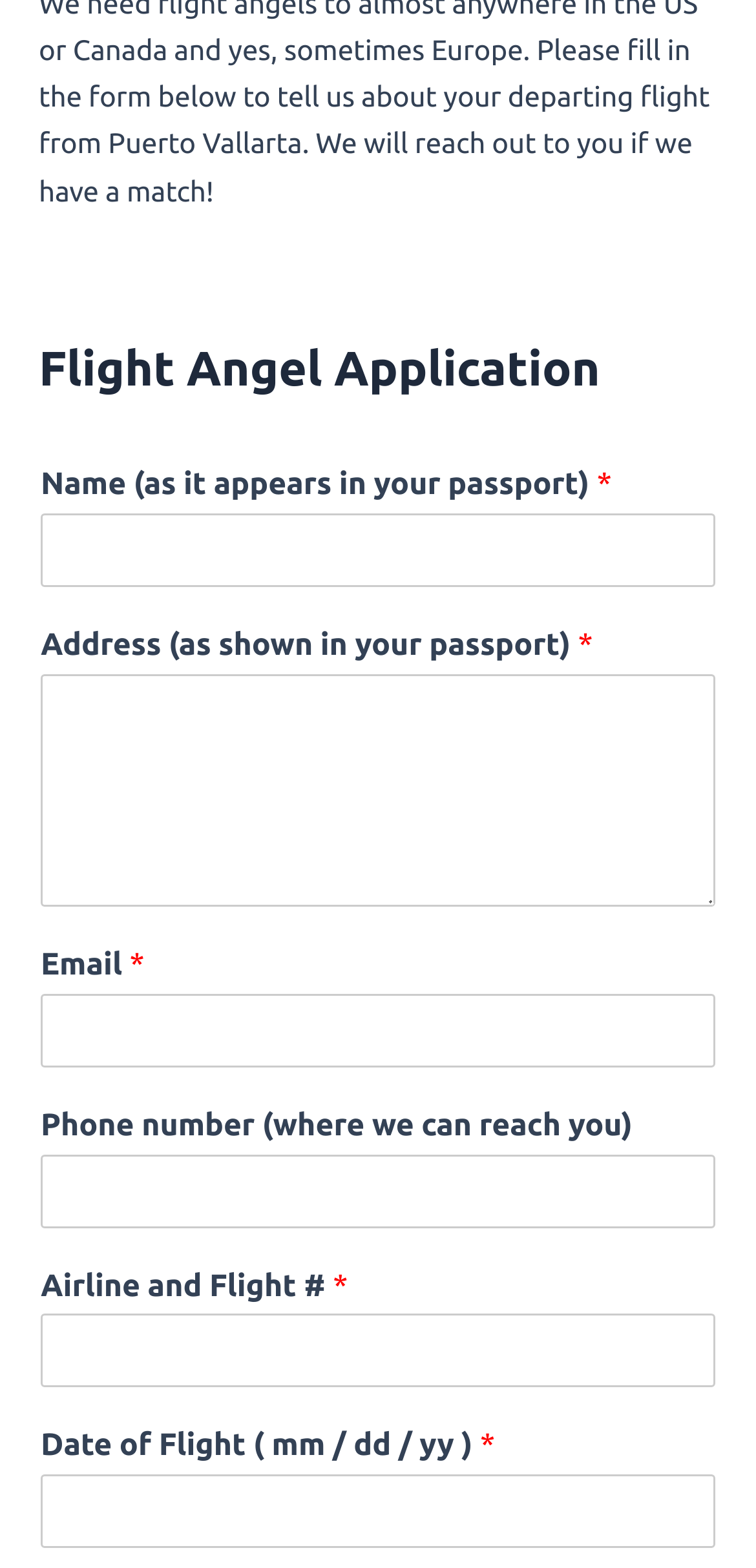Please find the bounding box coordinates (top-left x, top-left y, bottom-right x, bottom-right y) in the screenshot for the UI element described as follows: Stories & News

[0.154, 0.733, 0.433, 0.763]